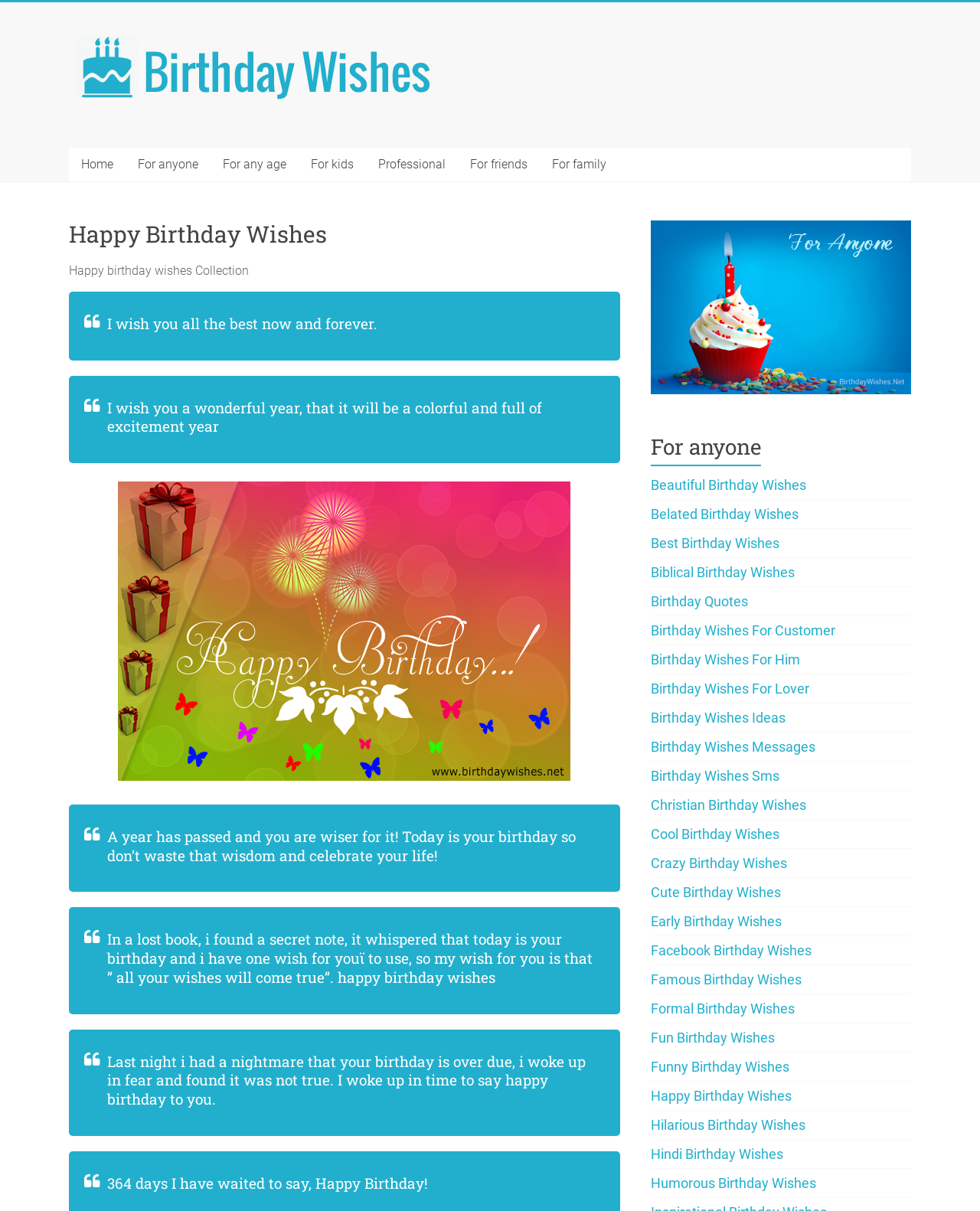Determine the bounding box coordinates of the section to be clicked to follow the instruction: "Click on 'Beautiful Birthday Wishes'". The coordinates should be given as four float numbers between 0 and 1, formatted as [left, top, right, bottom].

[0.664, 0.394, 0.823, 0.407]